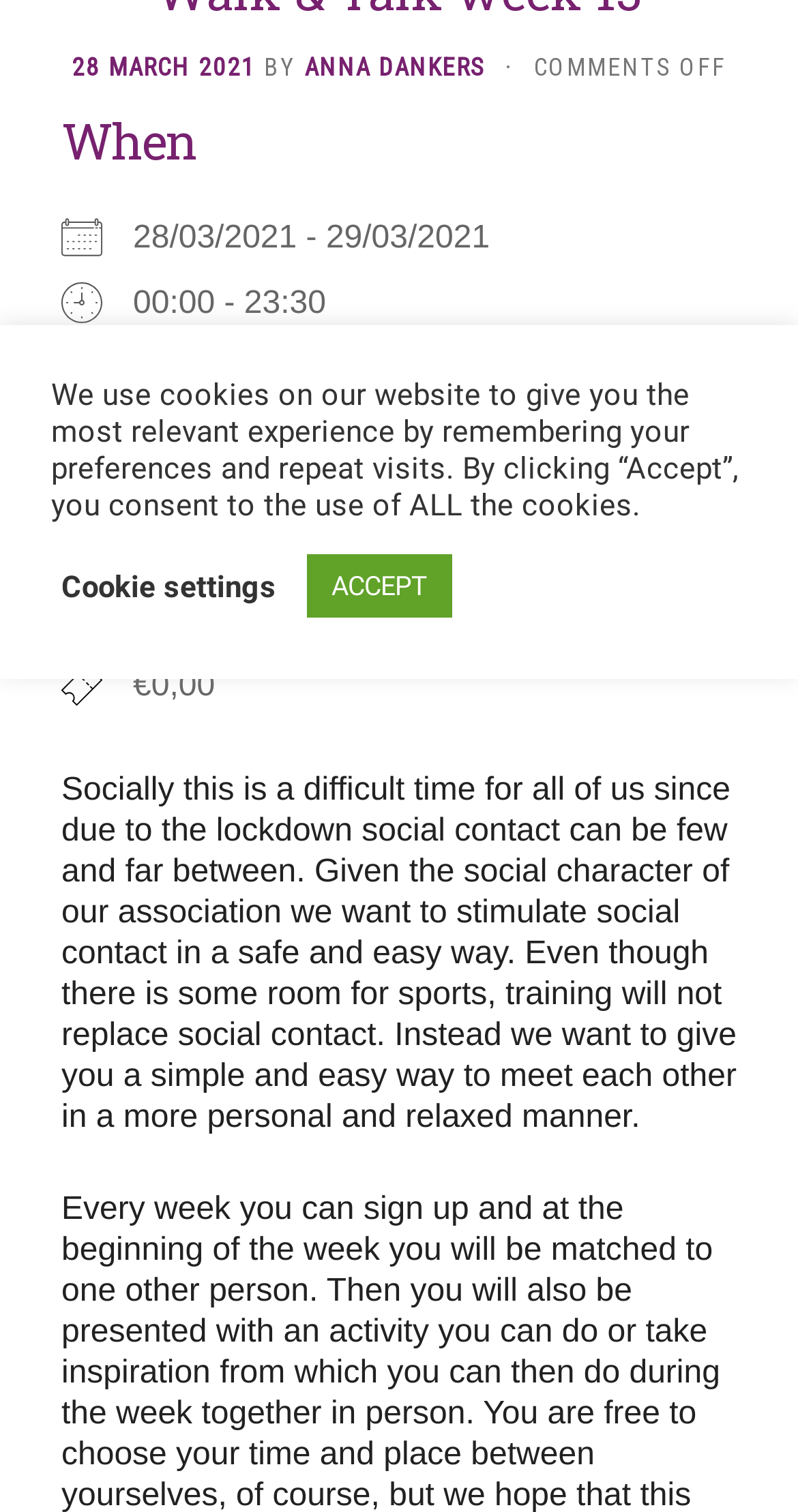Please provide the bounding box coordinates in the format (top-left x, top-left y, bottom-right x, bottom-right y). Remember, all values are floating point numbers between 0 and 1. What is the bounding box coordinate of the region described as: 28 March 2021

[0.09, 0.035, 0.321, 0.054]